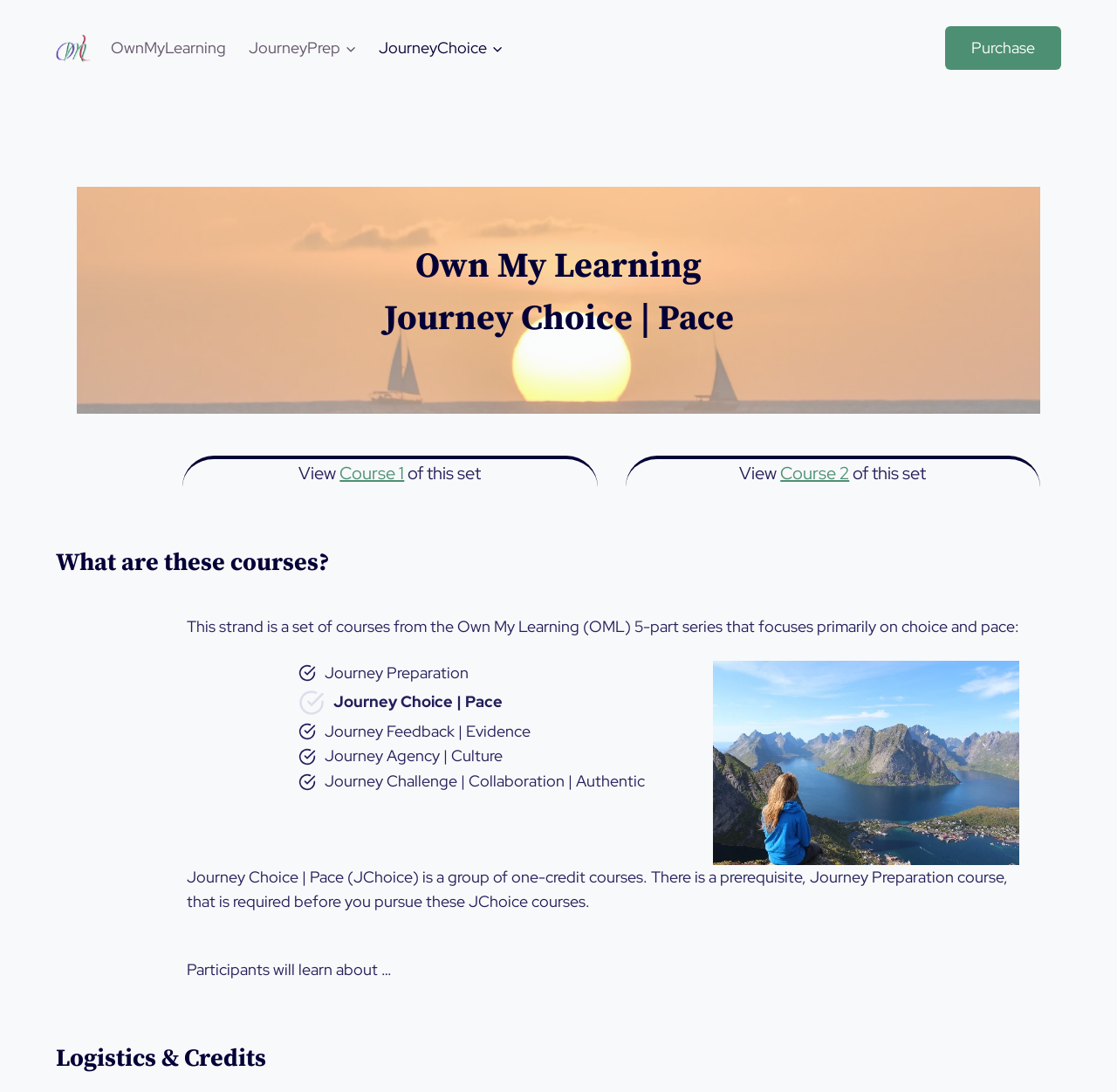Offer an in-depth caption of the entire webpage.

The webpage is titled "Journey Choice Pace Home – Own My Learning – Online". At the top left, there is a link and an image with the same text "Own My Learning – Online". Below this, there is a primary navigation menu with four links: "OwnMyLearning", "JourneyPrep", "JourneyChoice", and a child menu button for each of the last two links.

On the top right, there is a "Purchase" link. Below this, there is a heading "Own My Learning Journey Choice | Pace" followed by a "View" button and two links "Course 1" and "Course 2" with a text "of this set" in between.

Further down, there is a heading "What are these courses?" followed by a paragraph of text explaining that the courses are part of the Own My Learning 5-part series, focusing on choice and pace. Below this, there are four lines of text listing the different courses in the series: "Journey Preparation", "Journey Choice | Pace", "Journey Feedback | Evidence", and "Journey Agency | Culture" and "Journey Challenge | Collaboration | Authentic".

To the right of these lines, there is a figure or image. Below this, there is a paragraph of text explaining the Journey Choice | Pace courses, including the prerequisite course and what participants will learn. Finally, at the bottom, there is a heading "Logistics & Credits".